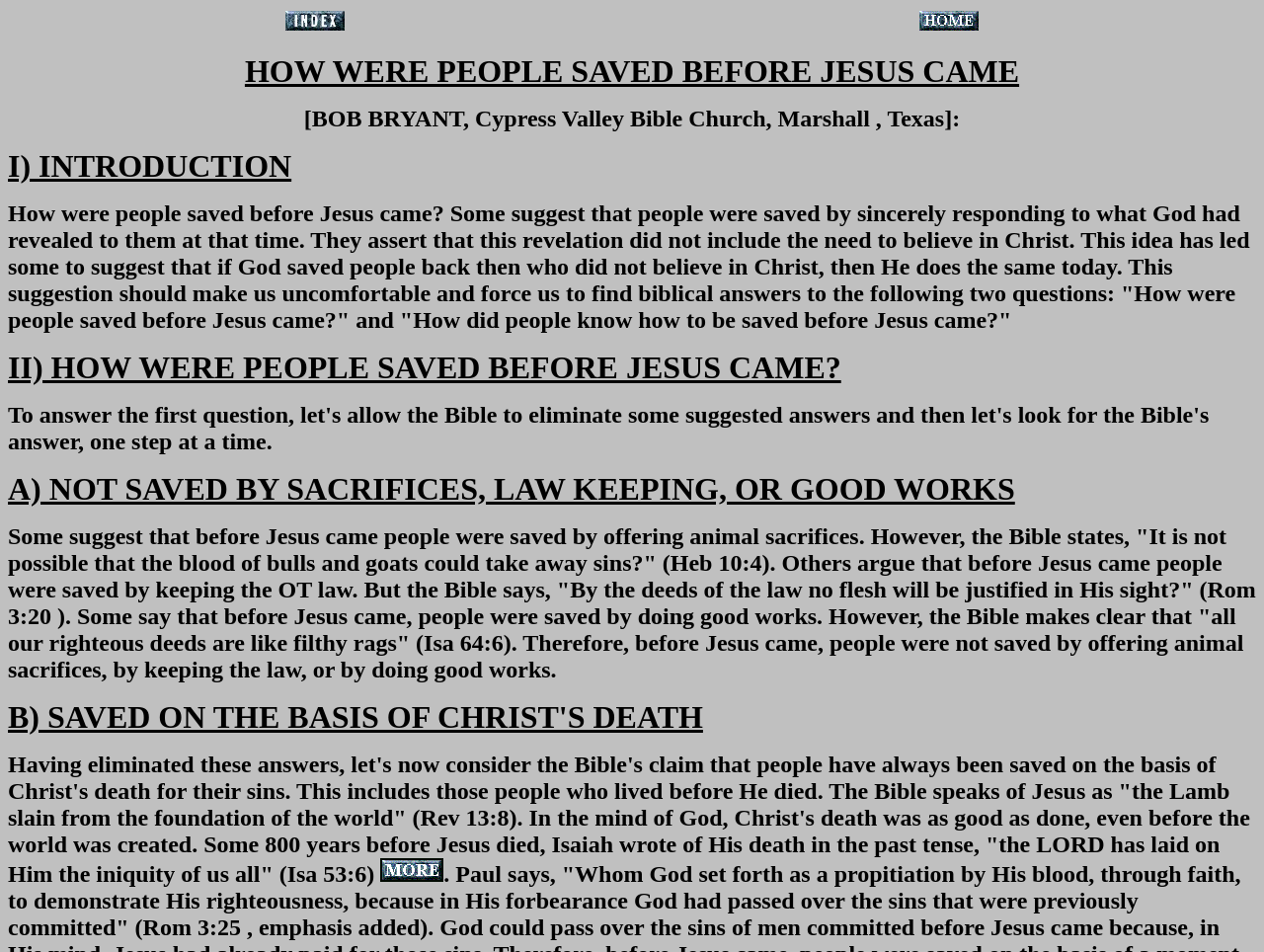Describe the webpage in detail, including text, images, and layout.

This webpage is about Bible study manuals, specifically focusing on salvation before Jesus came. At the top, there are two links with accompanying images, positioned on either side of the page. 

Below these links, there is a title "HOW WERE PEOPLE SAVED BEFORE JESUS CAME" in a prominent position. Following this title, there is a subtitle "[BOB BRYANT, Cypress Valley Bible Church, Marshall, Texas]:".

The main content of the webpage is divided into sections, starting with "I) INTRODUCTION", which discusses how people were saved before Jesus came and raises questions about biblical answers. 

The next section, "II) HOW WERE PEOPLE SAVED BEFORE JESUS CAME?", explores the topic further. It has a subsection "A) NOT SAVED BY SACRIFICES, LAW KEEPING, OR GOOD WORKS", which explains that people were not saved by offering animal sacrifices, keeping the OT law, or doing good works. 

The webpage continues to discuss how people have always been saved on the basis of Christ's death for their sins, even those who lived before He died. It references biblical passages, such as Revelation 13:8 and Isaiah 53:6, to support this claim. At the bottom, there is another link.